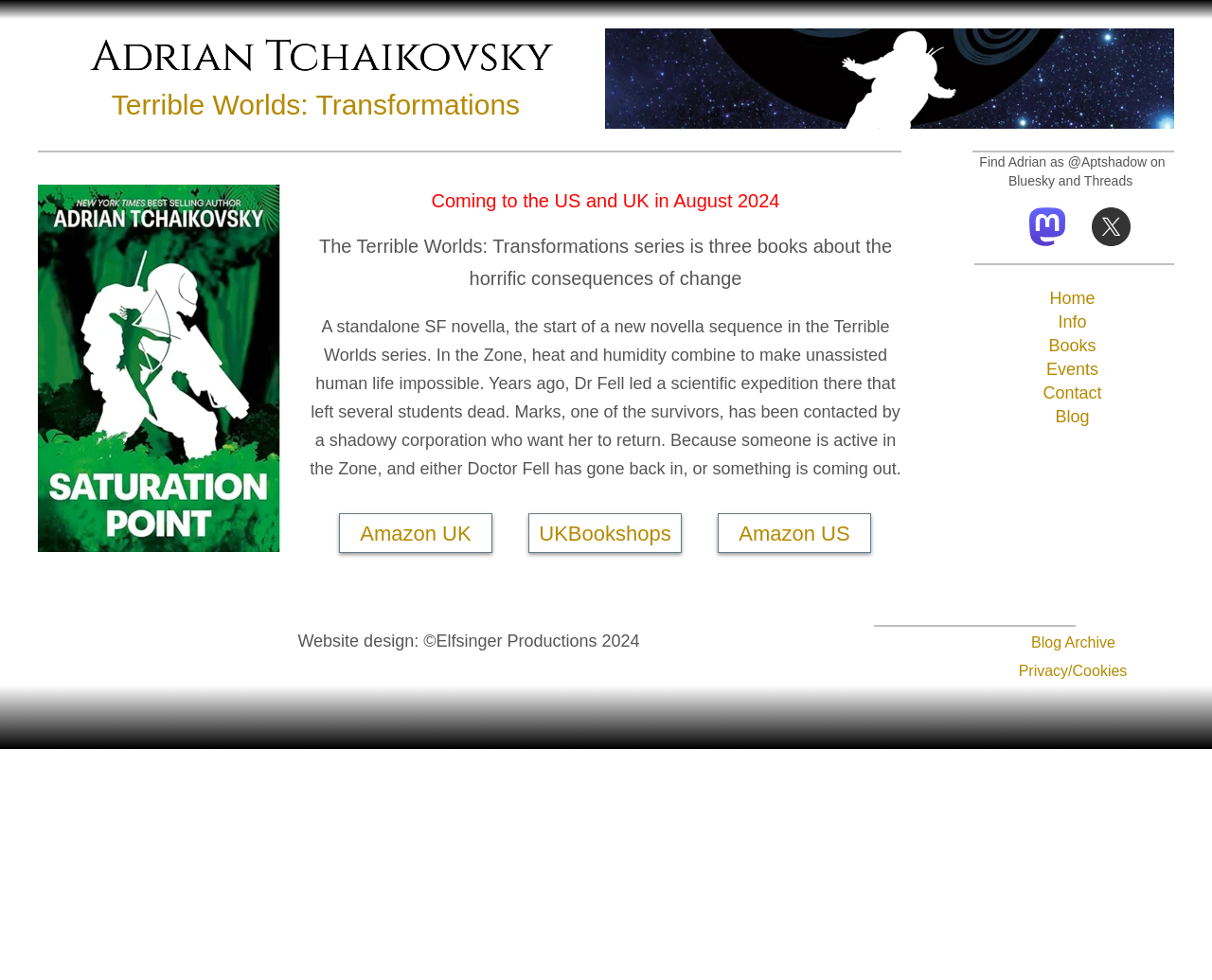Explain the webpage in detail, including its primary components.

The webpage is about Adrian Tchaikovsky's book series, "Terrible Worlds: Transformations". At the top, there is a header image spanning almost the entire width of the page. Below the header image, there are two headings, one with the author's name and another with the book series title. 

To the left of the headings, there is an image of the book cover "Walking to Aldebaran". Below the book cover, there is a heading announcing the book's release in the US and UK in August 2024. 

Adjacent to the release announcement, there is a paragraph describing the book series, which is about the horrific consequences of change. 

On the right side of the page, there are social media links, including Mastodon and Twitter, with their respective logos. Below the social media links, there are three navigation tabs labeled "Info", "Books", and "Blog". 

Further down the page, there is a longer text describing a standalone SF novella, which is part of the Terrible Worlds series. The text explains the plot of the novella, which takes place in a zone where human life is impossible without assistance. 

Below the novella description, there are three links to purchase the book from Amazon UK, UKBookshops, and Amazon US. At the bottom of the page, there is a copyright notice and links to the blog archive and privacy/cookies information.